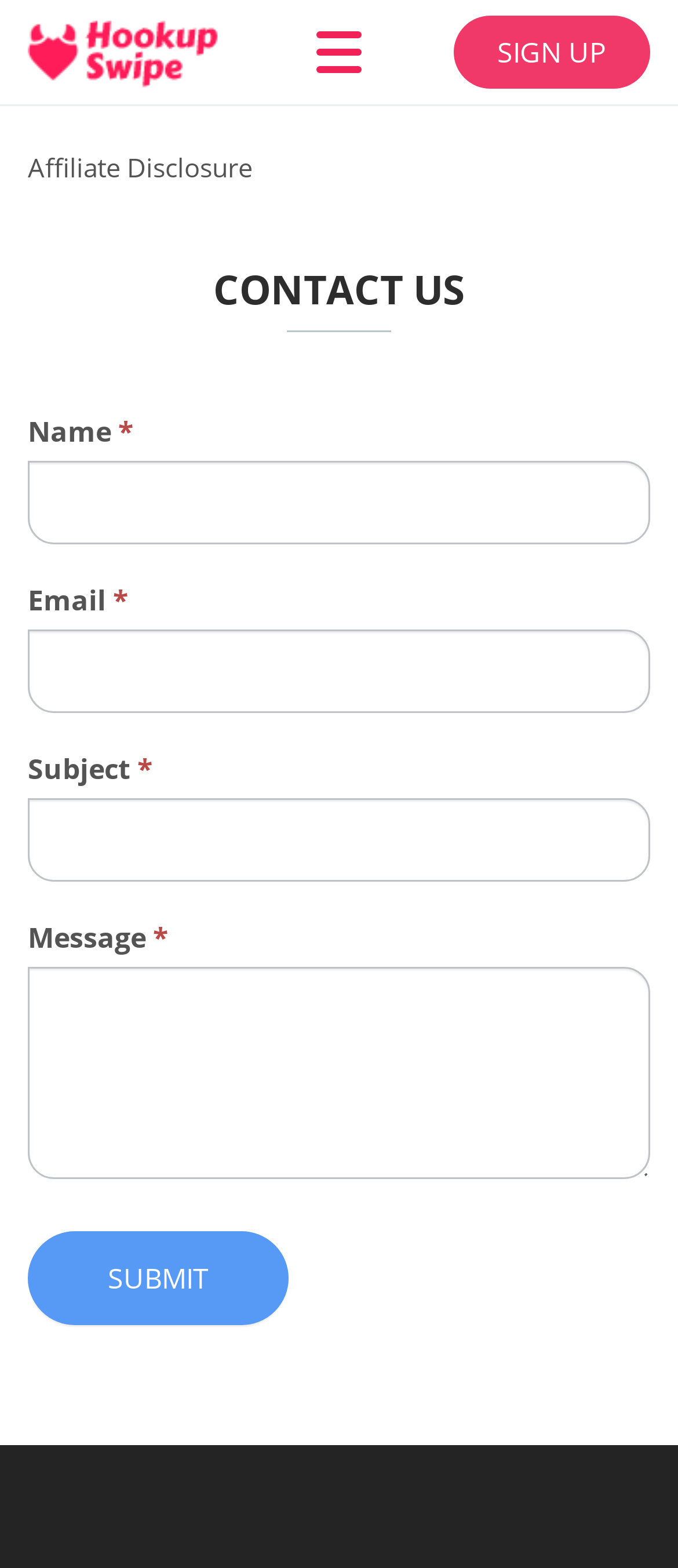Provide a short, one-word or phrase answer to the question below:
How many text input fields are there on this webpage?

4